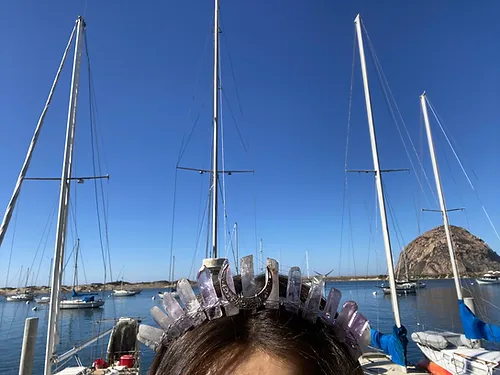What is in the distance behind the sailboats?
Please provide a single word or phrase as the answer based on the screenshot.

Rock formation